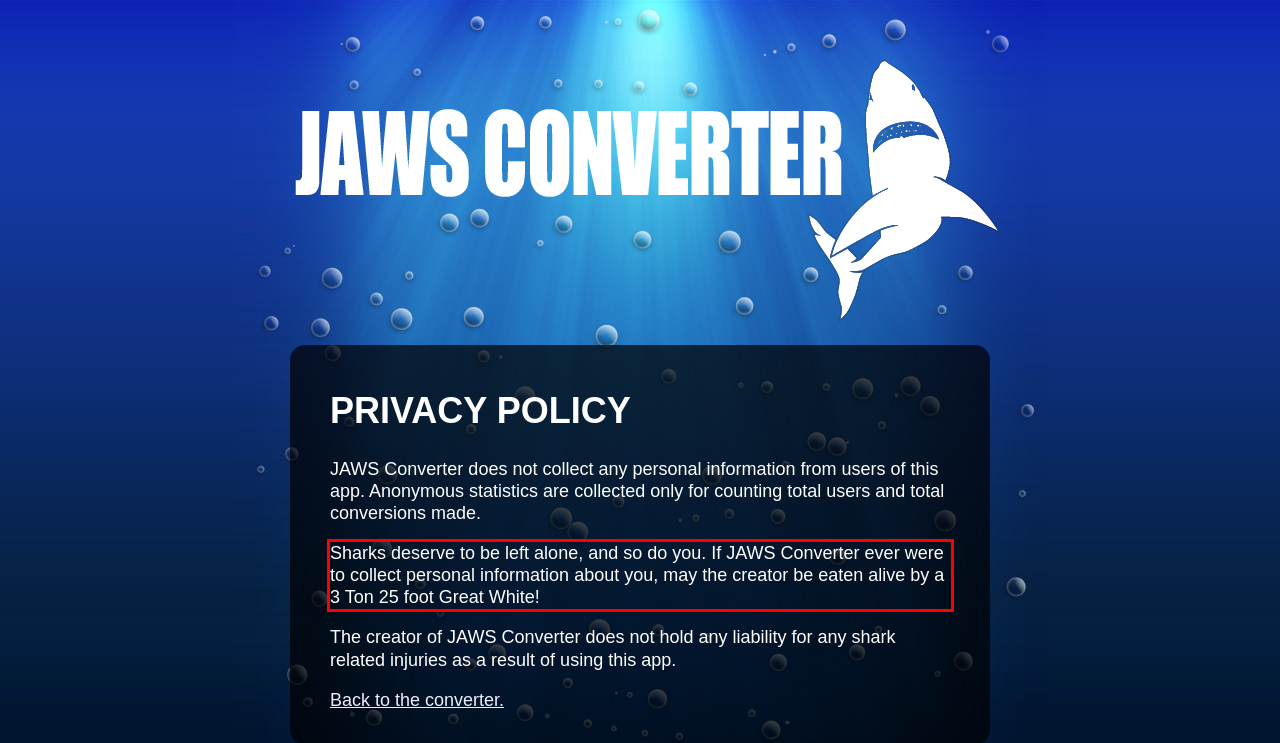Given a screenshot of a webpage containing a red rectangle bounding box, extract and provide the text content found within the red bounding box.

Sharks deserve to be left alone, and so do you. If JAWS Converter ever were to collect personal information about you, may the creator be eaten alive by a 3 Ton 25 foot Great White!